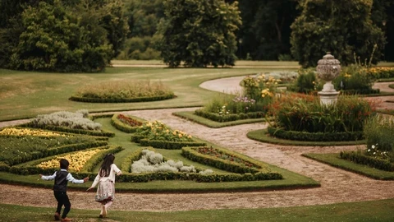Break down the image and describe every detail you can observe.

In this enchanting scene, two children joyfully run through beautifully landscaped Italian gardens, showcasing vibrant flower beds arranged in intricate patterns. The gardens, with their lush greenery and colorful blooms, create a picturesque backdrop that captures the essence of a delightful day outdoors. A stone fountain stands gracefully amidst the greenery, contributing to the serene atmosphere of the setting. This moment encapsulates the spirit of family outings and playful exploration in nature's paradise, inviting visitors to enjoy the splendor and tranquility of the gardens at Ashridge House.